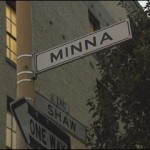Describe the important features and context of the image with as much detail as possible.

The image depicts a street sign for Minna Street, prominently displayed at an intersection. It captures the essence of San Francisco's unique street naming heritage and hints at the intriguing history behind the names of streets in the South of Market (SoMa) area. Minna Street is one of several streets named after women, reflecting a historical perspective that some early city planners may have paid homage to the women they missed while traveling westward. The surrounding context suggests a blend of old San Francisco charm and modern urban life, as the street sign is located amidst a backdrop of buildings typical of the city. This particular location embodies the layered narratives of San Francisco, where street names evoke stories from the past, often intertwined with local lore and cultural history.